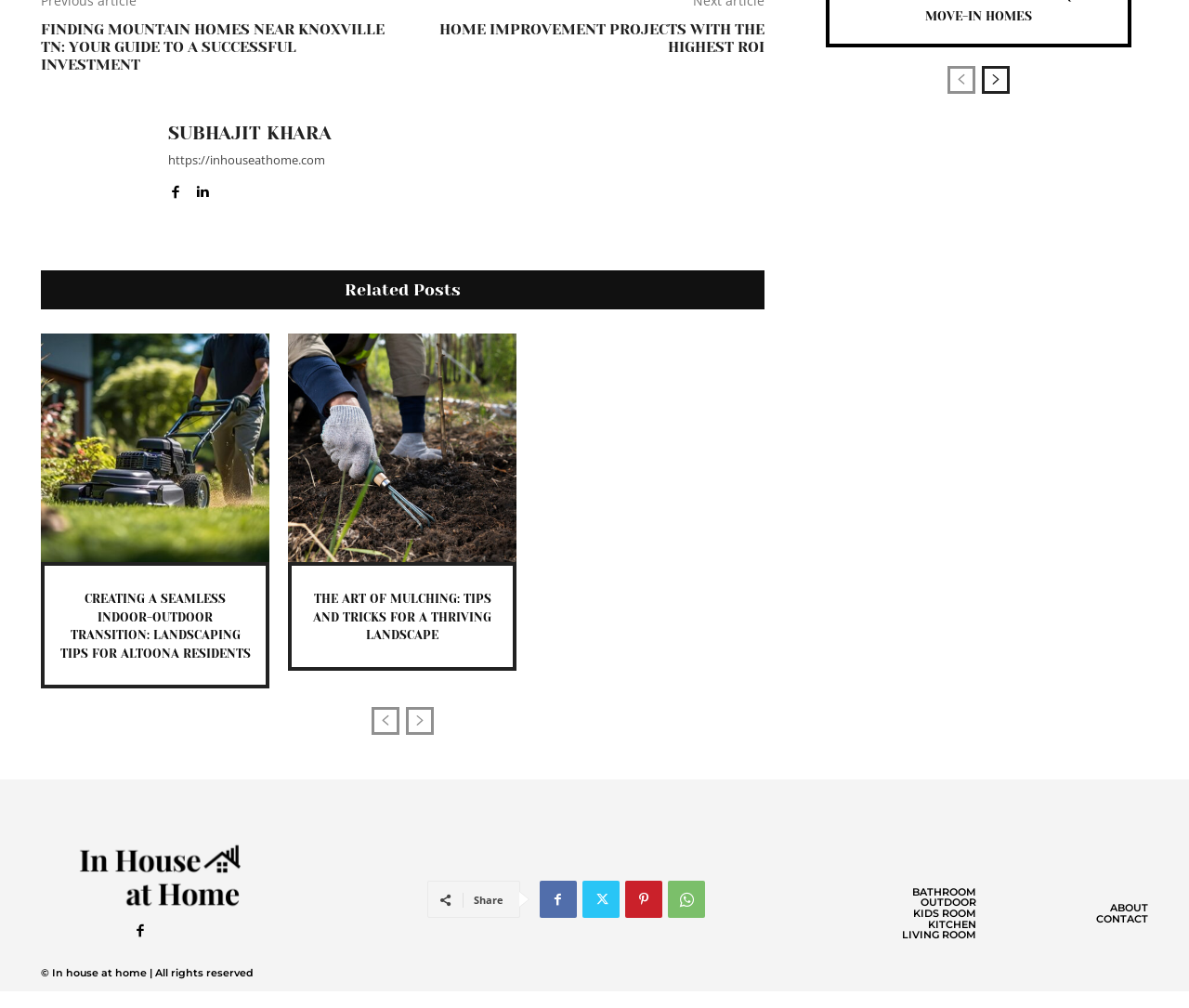How many related posts are listed?
Give a one-word or short phrase answer based on the image.

2